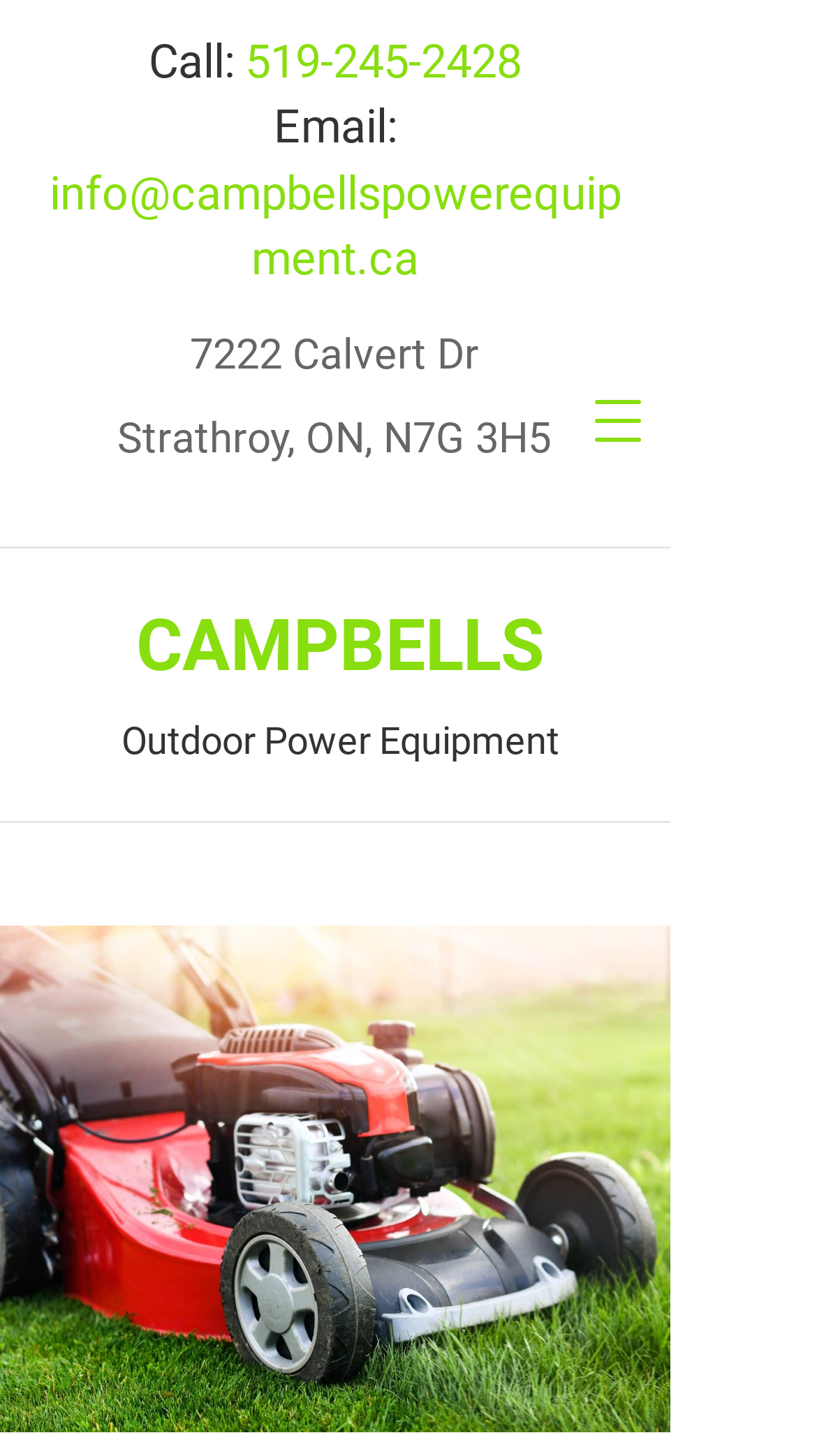What is the email address to contact?
Using the information from the image, give a concise answer in one word or a short phrase.

info@campbellspowerequipment.ca